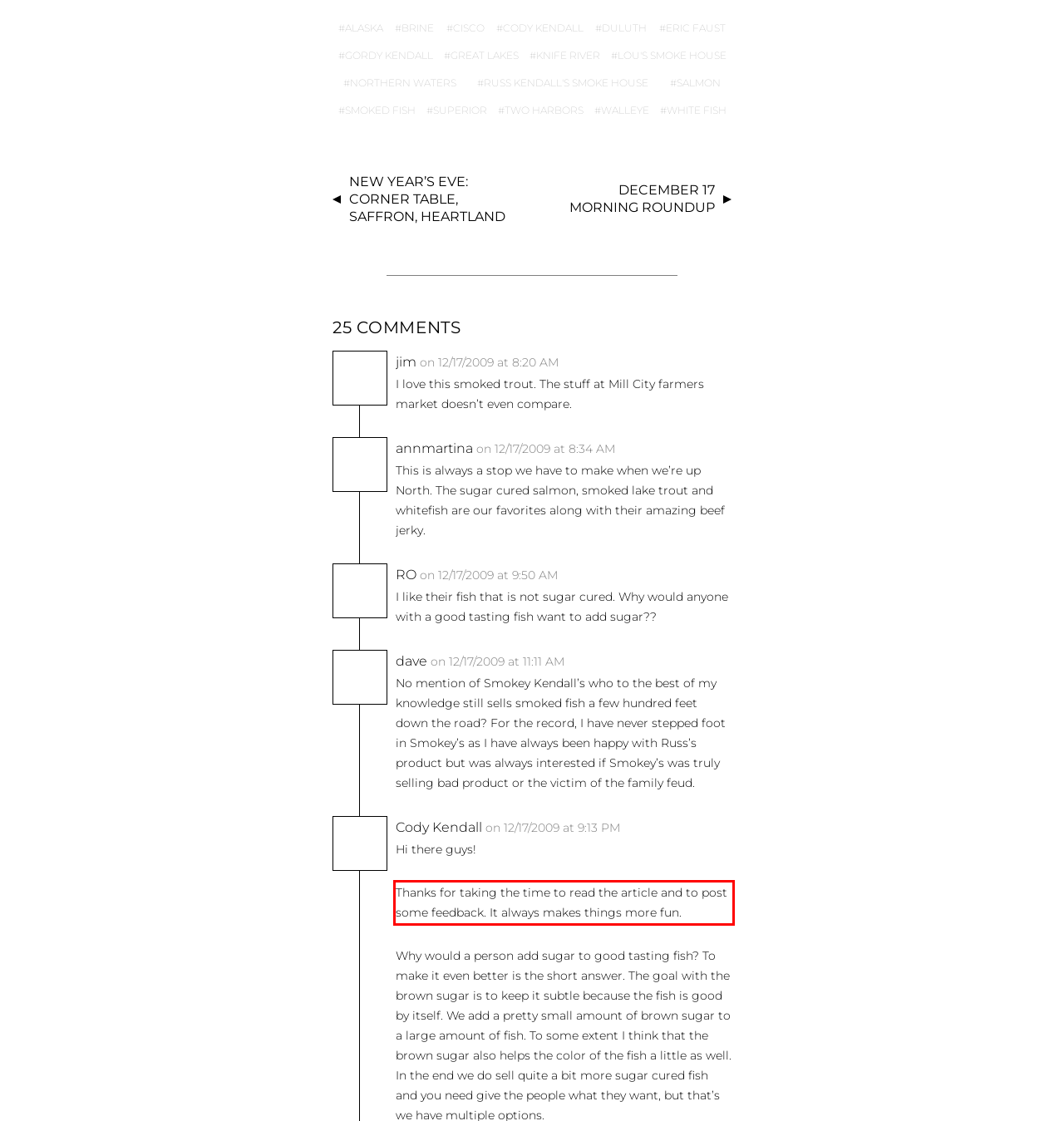Given a webpage screenshot, locate the red bounding box and extract the text content found inside it.

Thanks for taking the time to read the article and to post some feedback. It always makes things more fun.